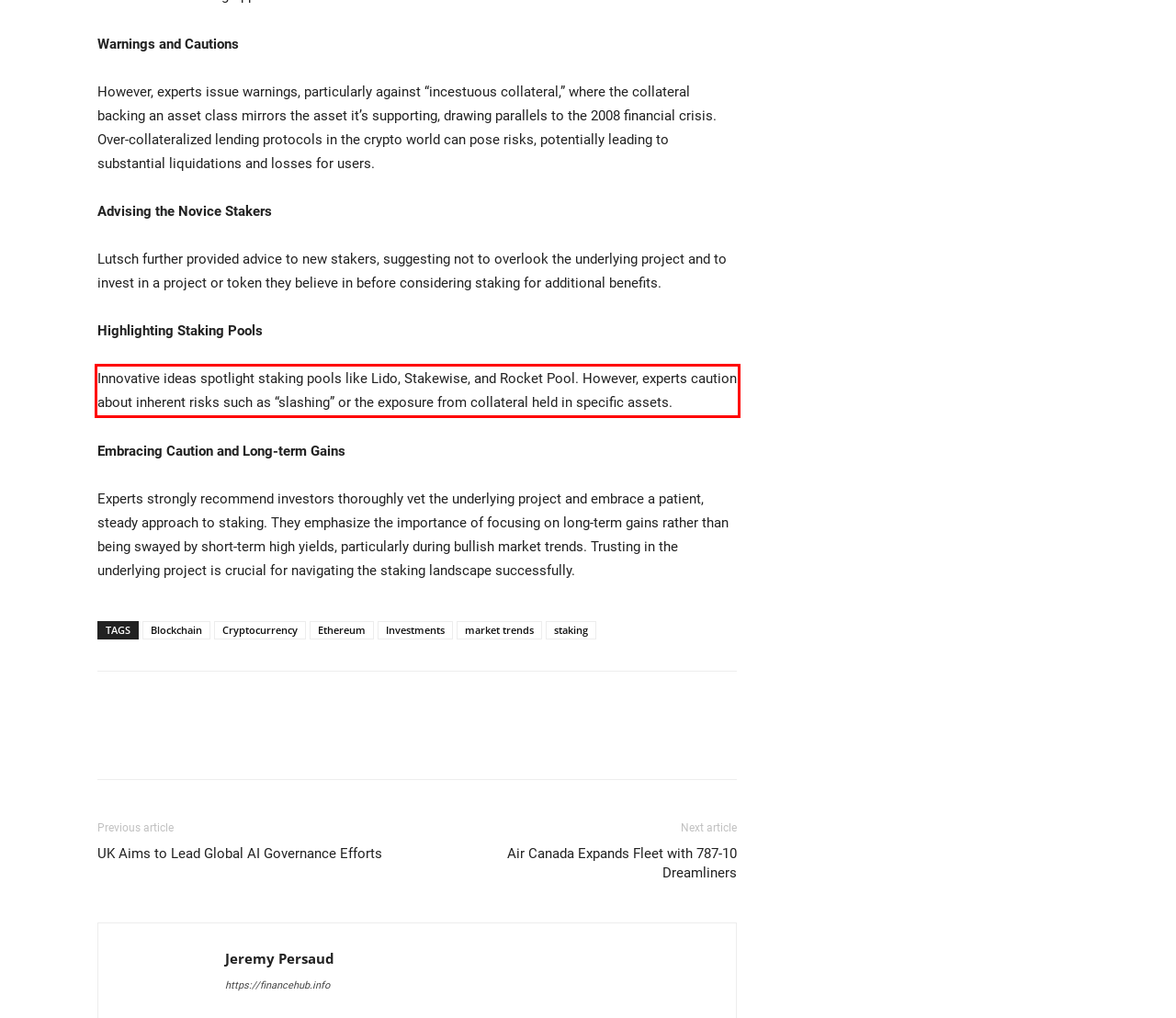Please identify and extract the text content from the UI element encased in a red bounding box on the provided webpage screenshot.

Innovative ideas spotlight staking pools like Lido, Stakewise, and Rocket Pool. However, experts caution about inherent risks such as “slashing” or the exposure from collateral held in specific assets.